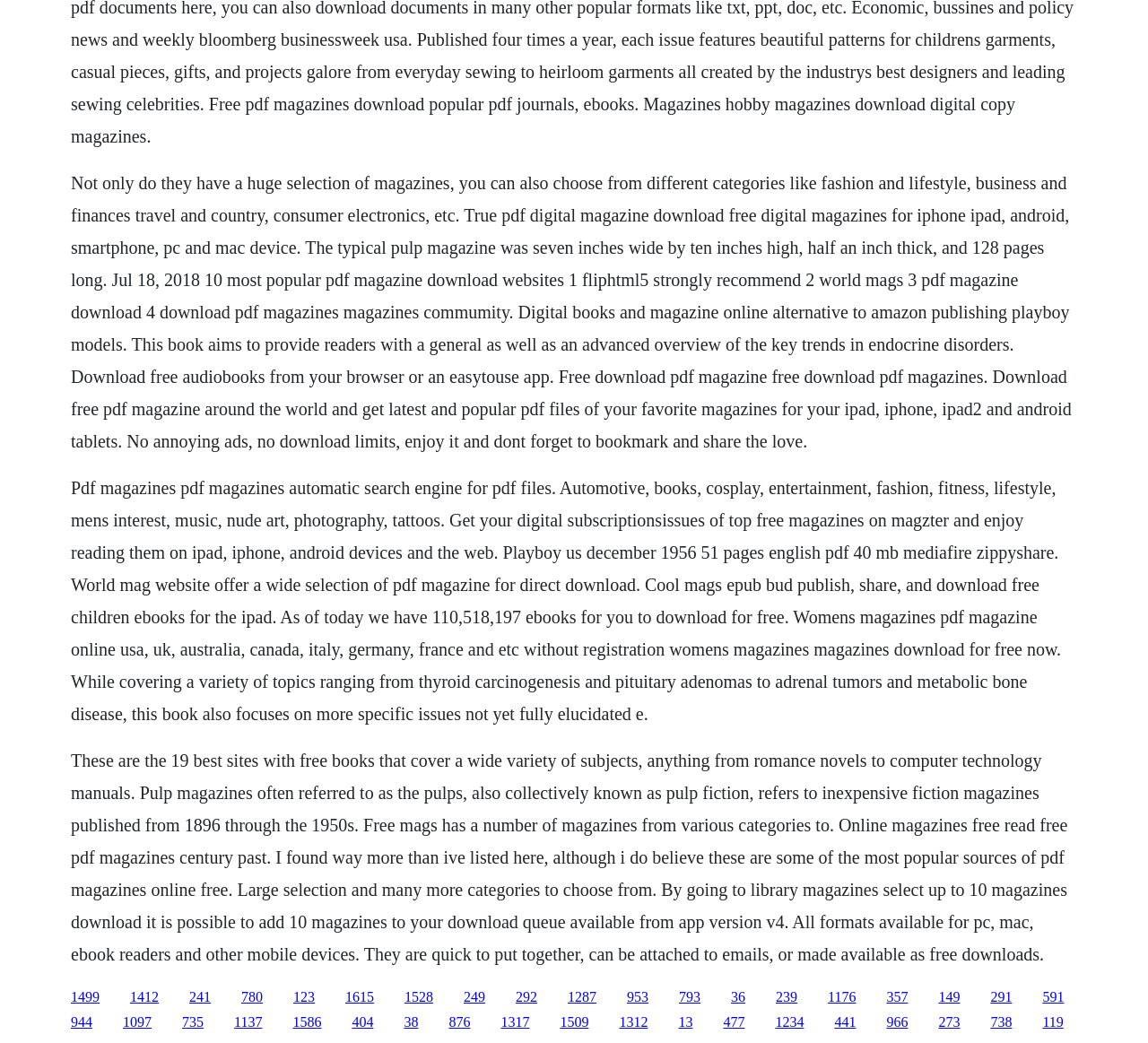Based on the description "1615", find the bounding box of the specified UI element.

[0.301, 0.948, 0.326, 0.963]